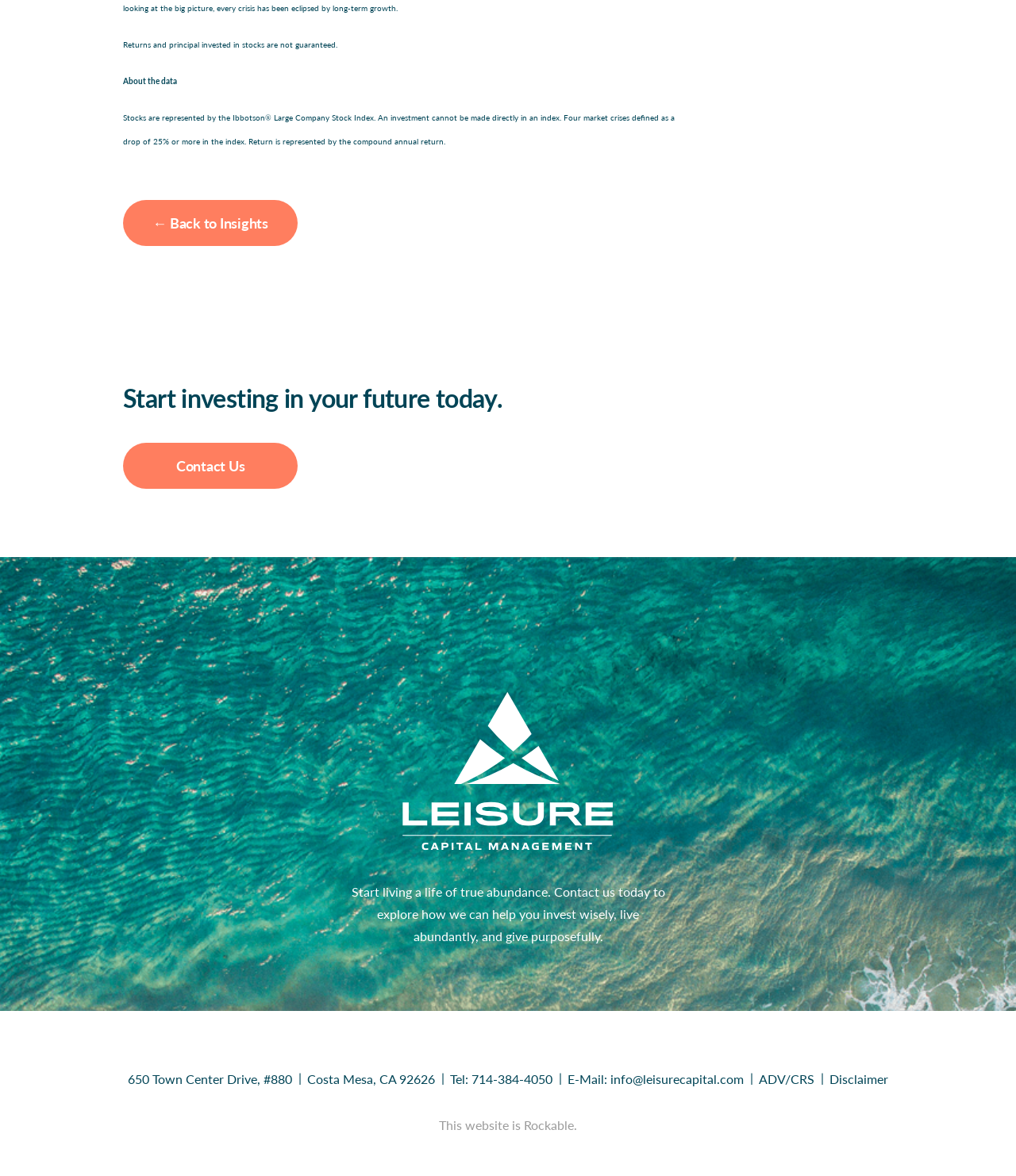Please find the bounding box for the following UI element description. Provide the coordinates in (top-left x, top-left y, bottom-right x, bottom-right y) format, with values between 0 and 1: This website is Rockable.

[0.432, 0.947, 0.568, 0.966]